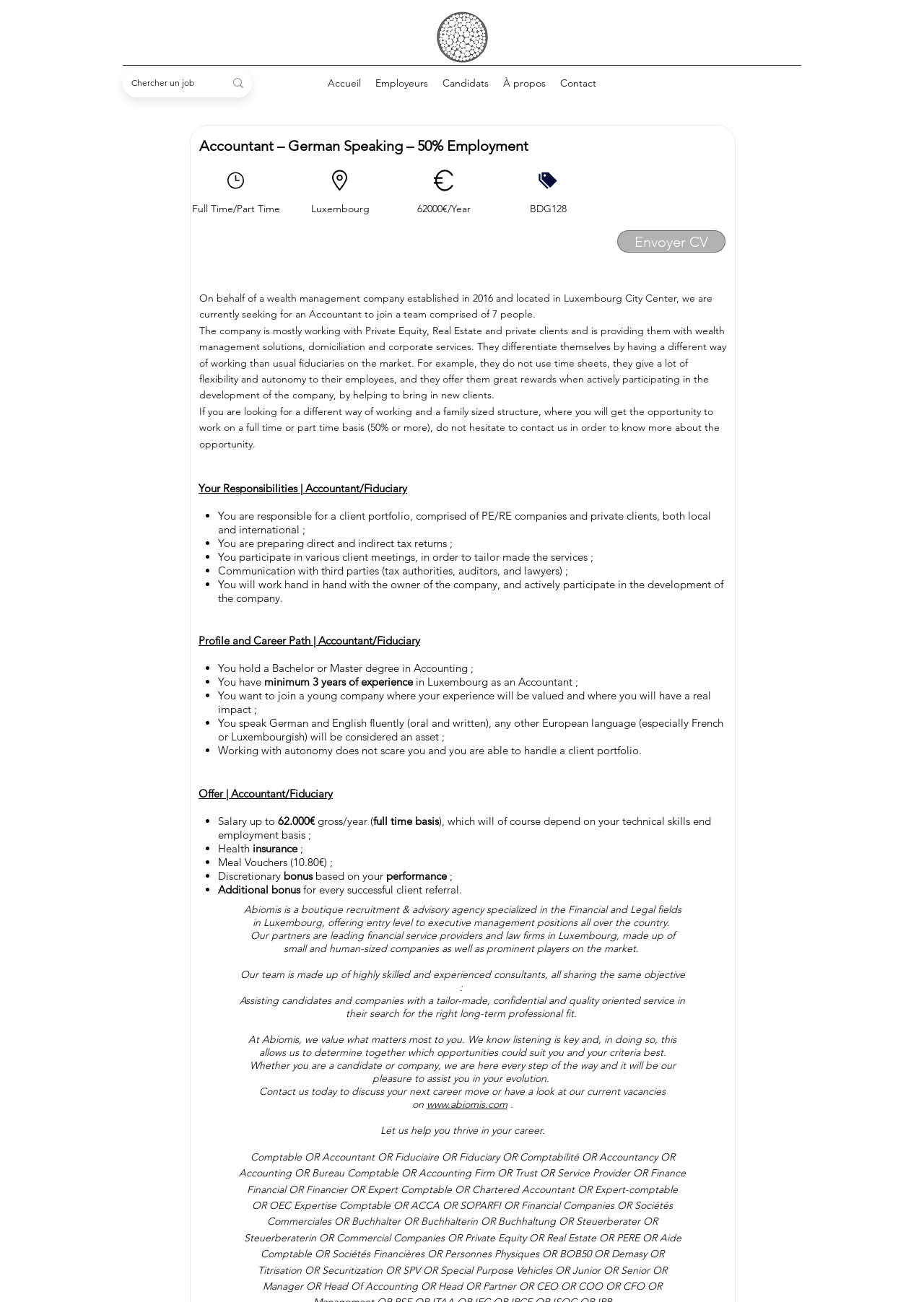What is the name of the recruitment agency?
Based on the visual information, provide a detailed and comprehensive answer.

The name of the recruitment agency is 'Abiomis' as indicated by the text 'Abiomis is a boutique recruitment & advisory agency specialized in the Financial and Legal fields in Luxembourg, offering entry level to executive management positions all over the country.'